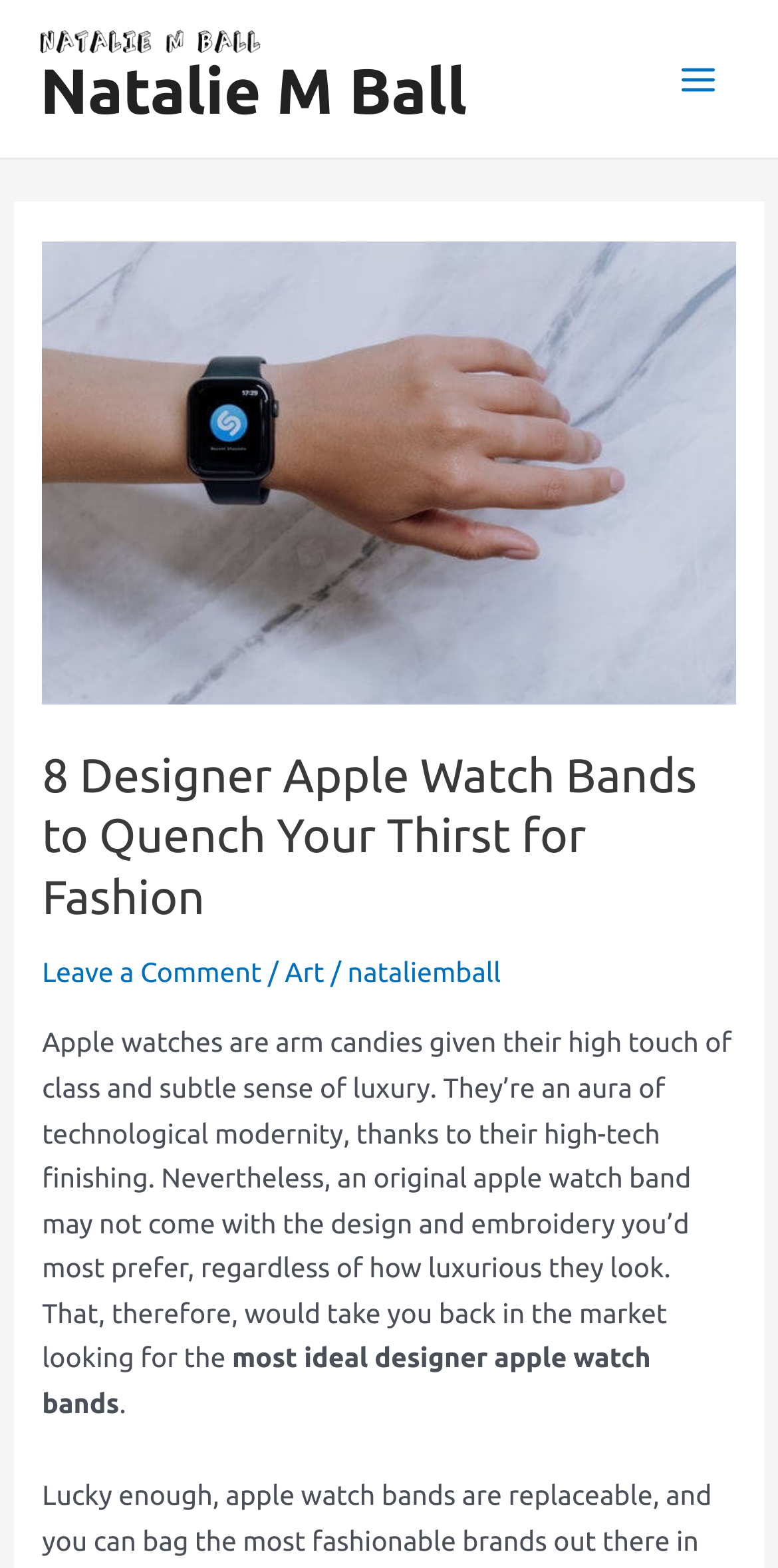Provide the bounding box coordinates for the UI element that is described as: "Main Menu".

[0.845, 0.025, 0.949, 0.076]